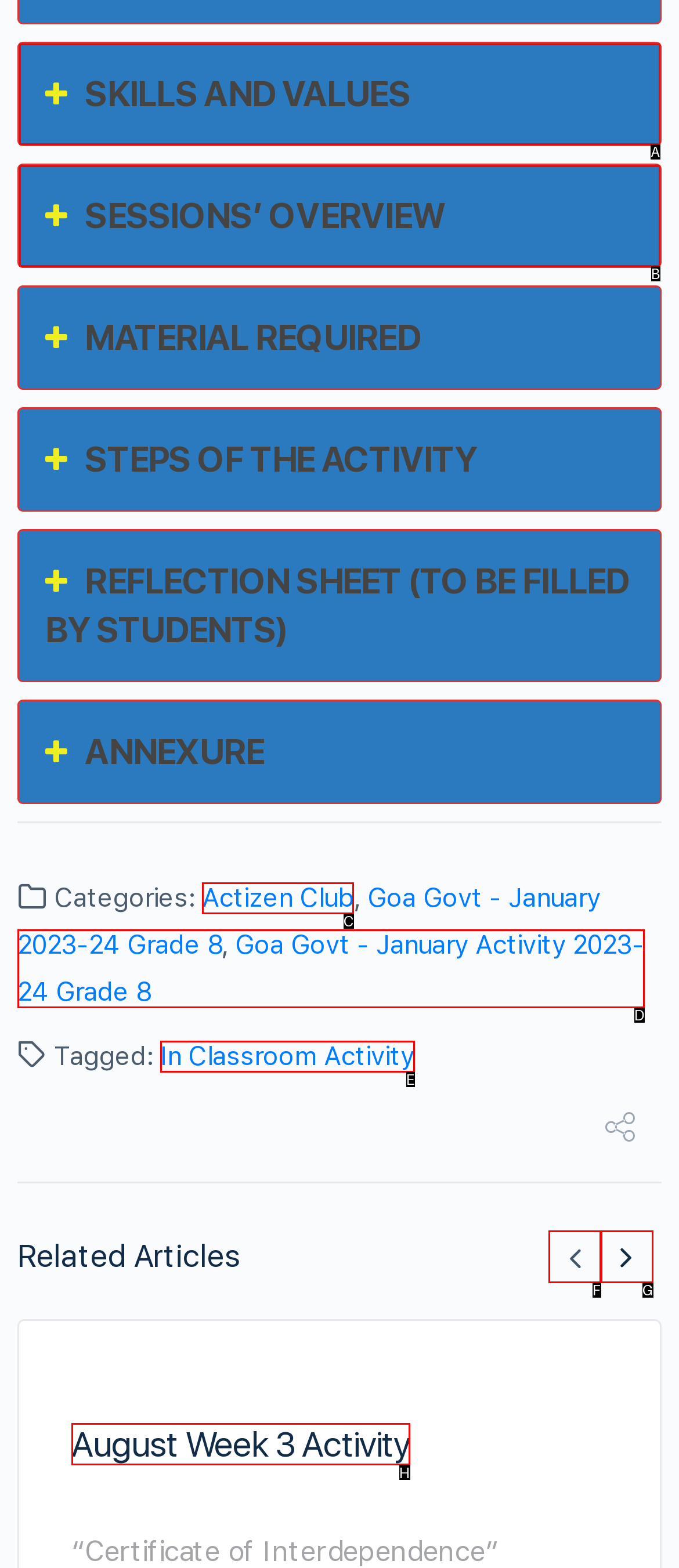Select the HTML element that matches the description: Actizen Club. Provide the letter of the chosen option as your answer.

C